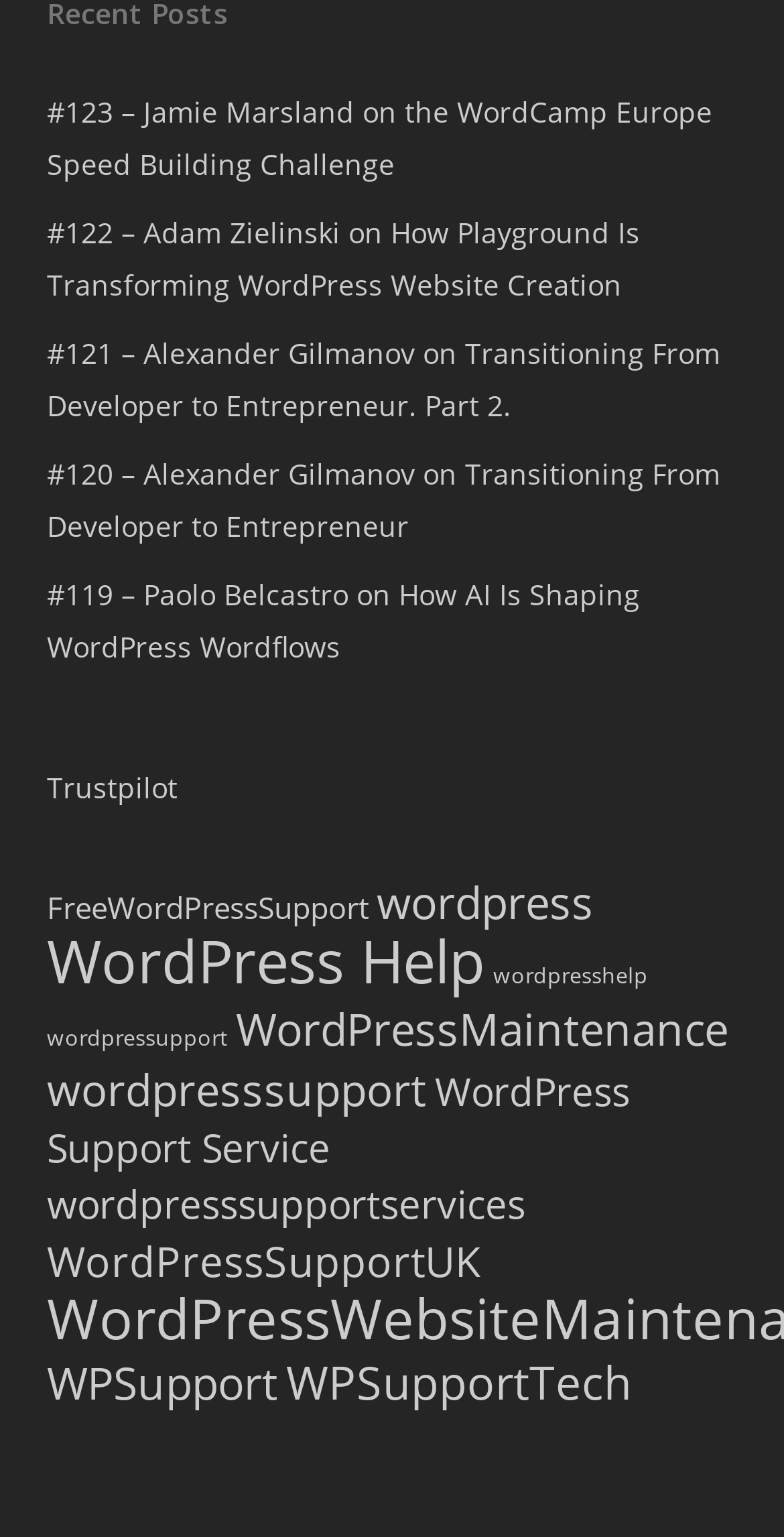Answer the question with a single word or phrase: 
What is the name of the person who wrote about the WordCamp Europe Speed Building Challenge?

Jamie Marsland